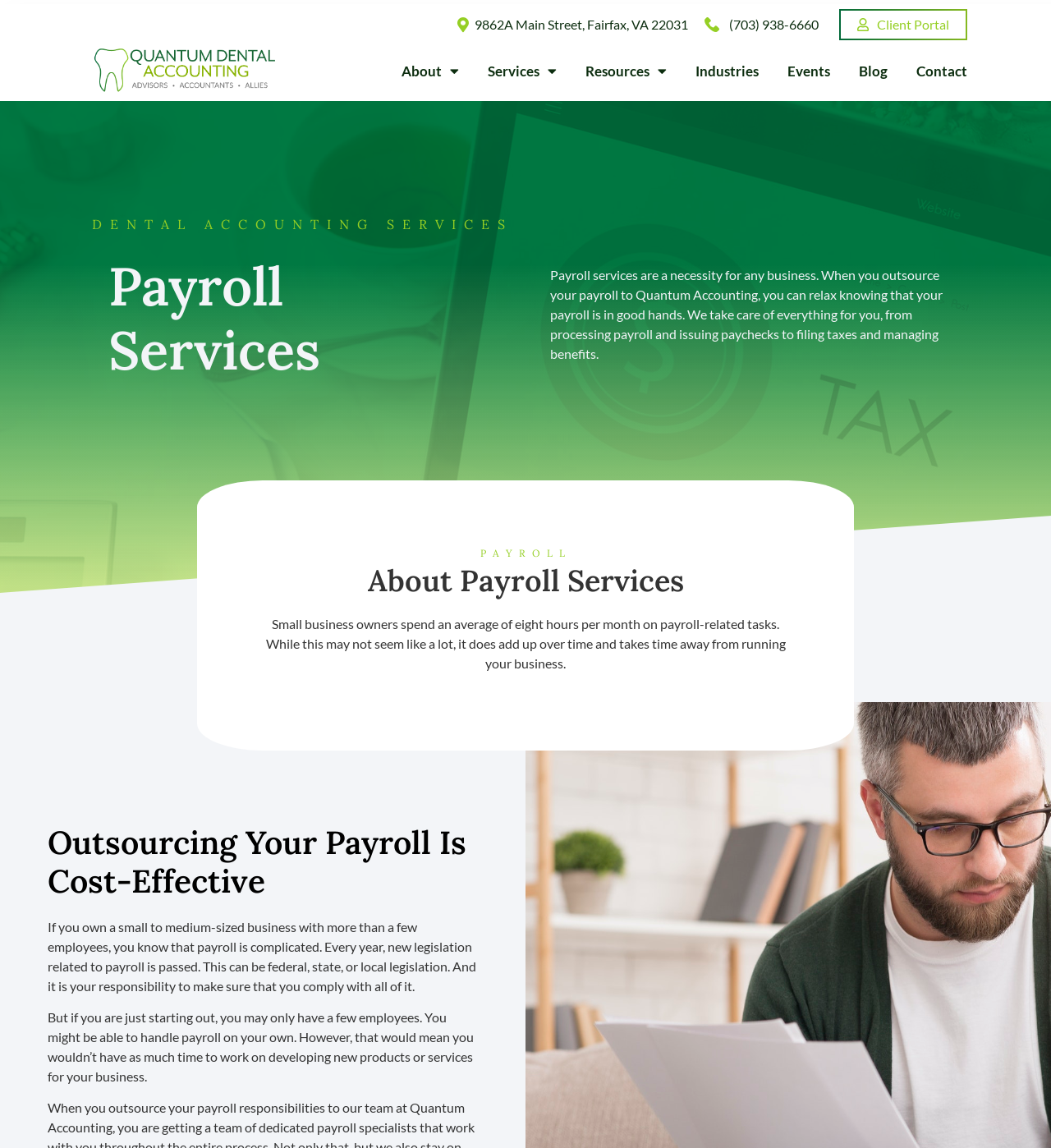What is the benefit of outsourcing payroll services?
Kindly offer a comprehensive and detailed response to the question.

I found the answer by looking at the headings on the webpage and found the one that mentions the benefit of outsourcing payroll services, which is 'Outsourcing Your Payroll Is Cost-Effective'.